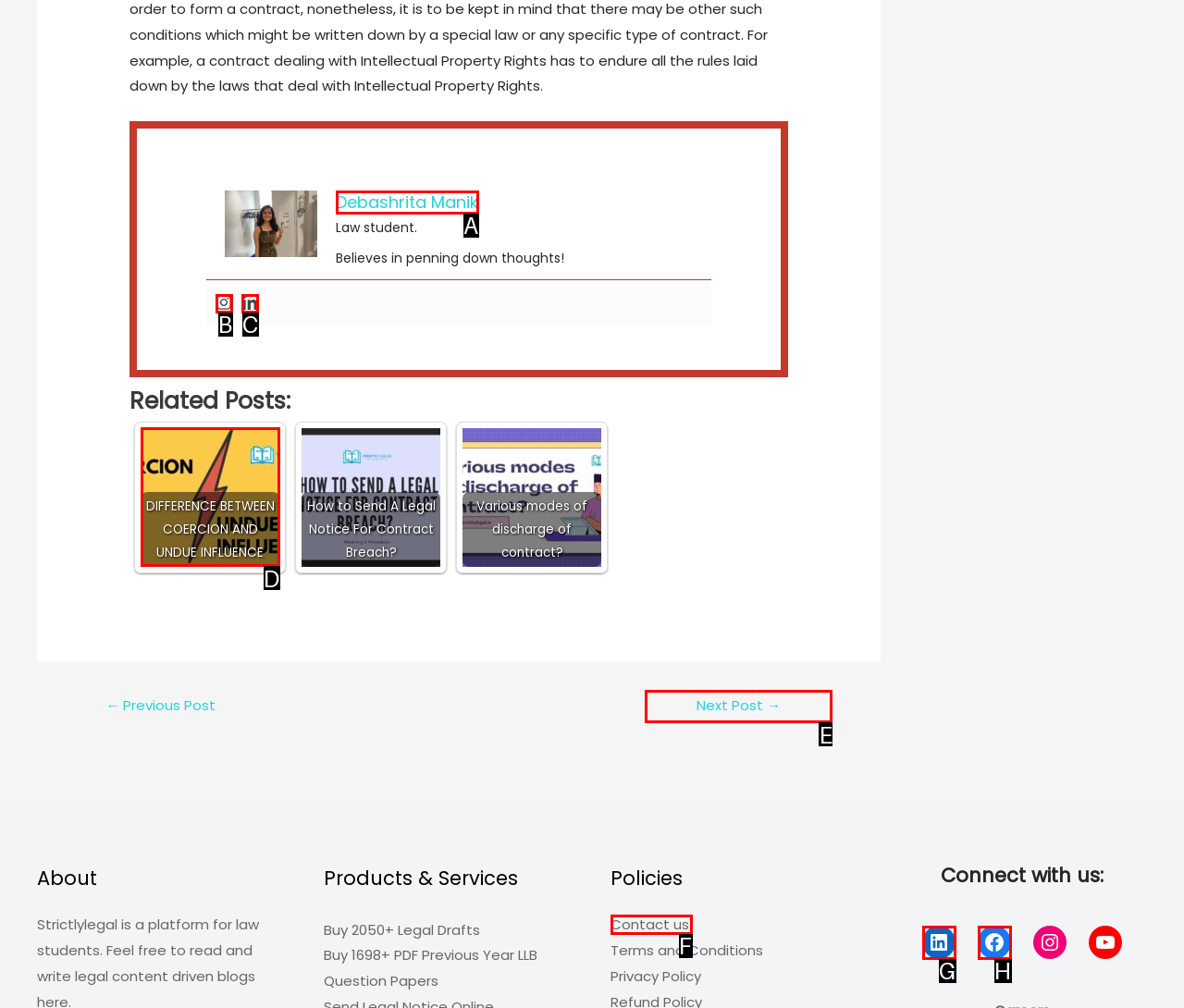Indicate the letter of the UI element that should be clicked to accomplish the task: Go to the next post. Answer with the letter only.

E